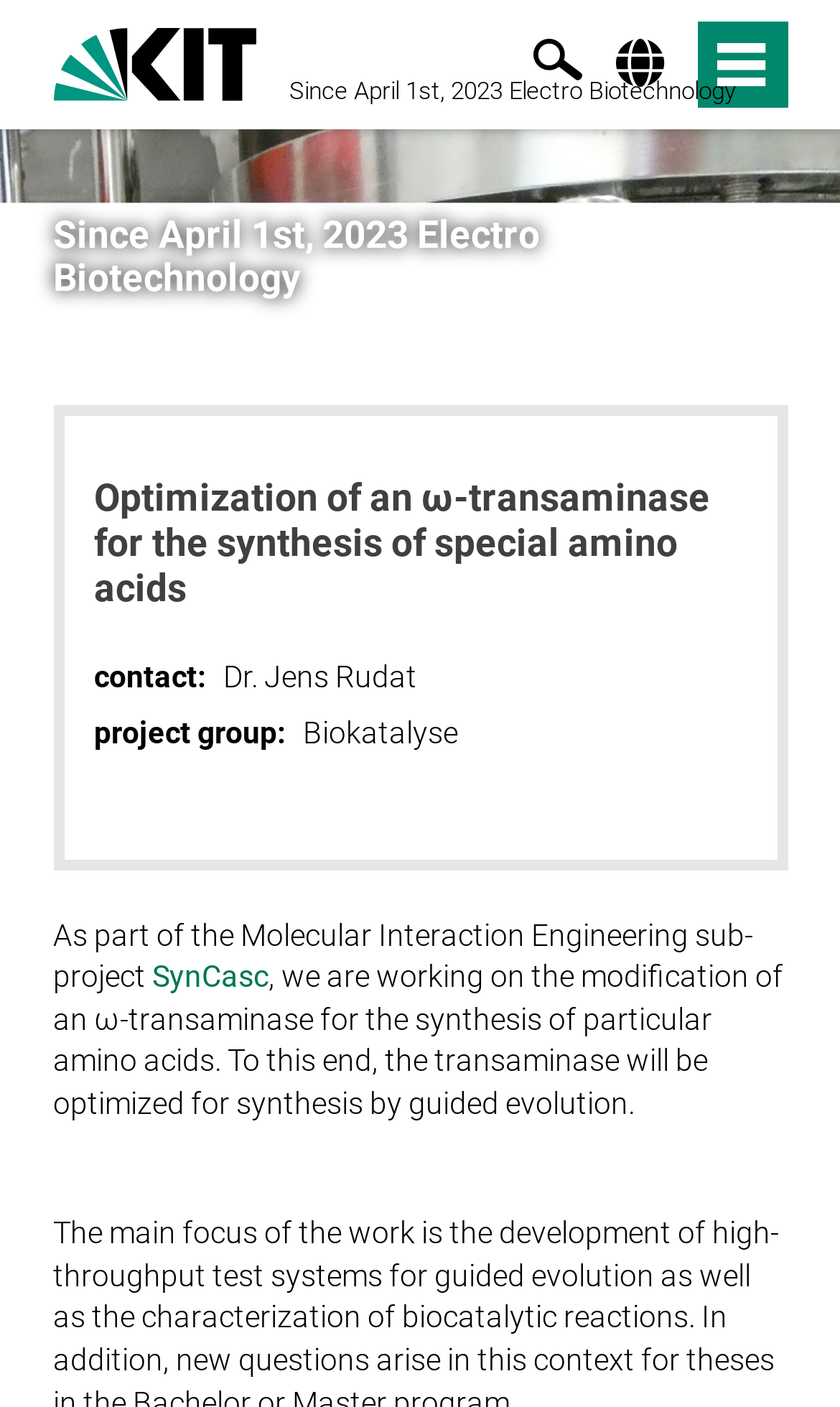Provide your answer in one word or a succinct phrase for the question: 
What is the goal of the modification of the ω-transaminase?

synthesis of particular amino acids